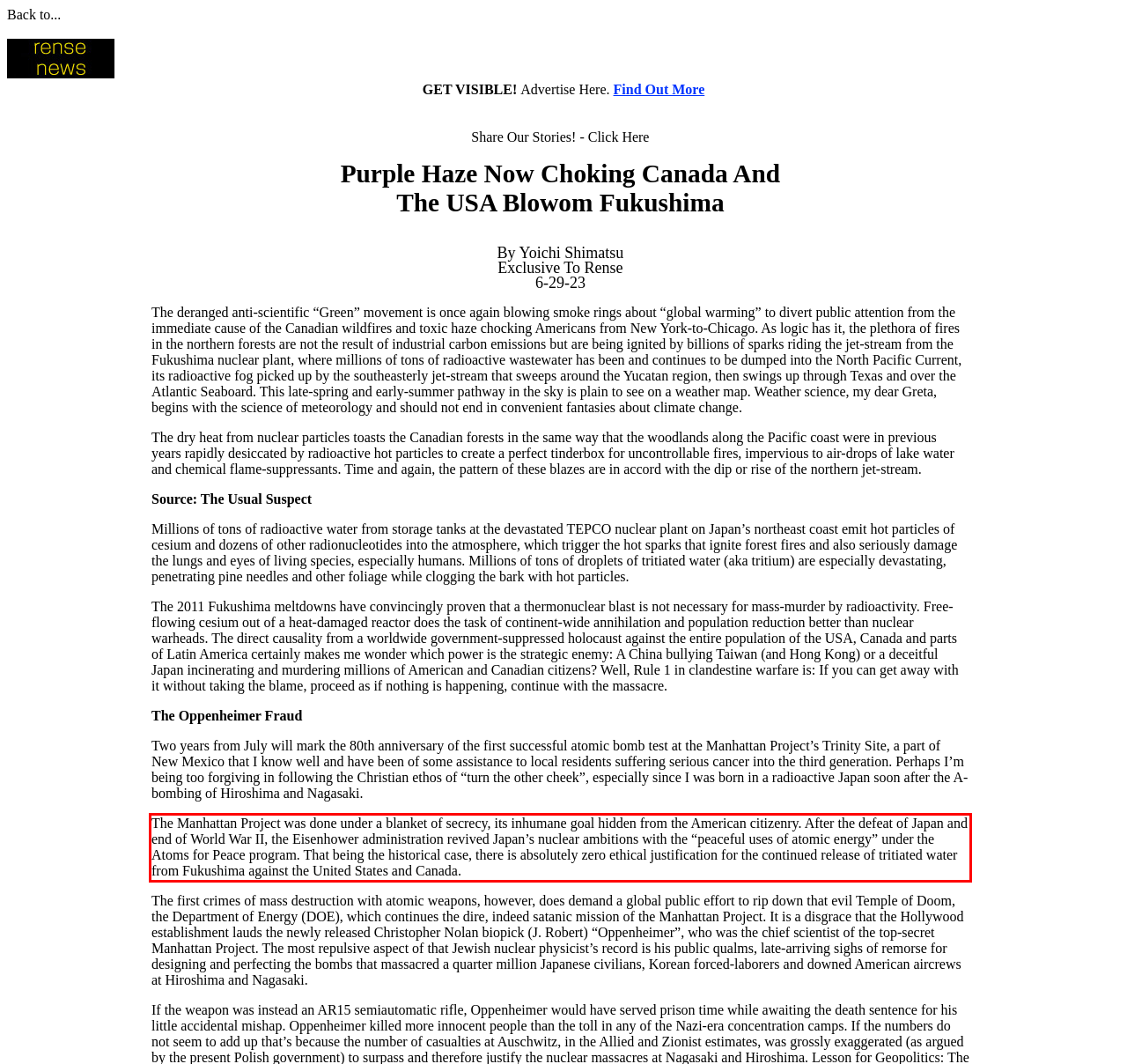Examine the screenshot of the webpage, locate the red bounding box, and perform OCR to extract the text contained within it.

The Manhattan Project was done under a blanket of secrecy, its inhumane goal hidden from the American citizenry. After the defeat of Japan and end of World War II, the Eisenhower administration revived Japan’s nuclear ambitions with the “peaceful uses of atomic energy” under the Atoms for Peace program. That being the historical case, there is absolutely zero ethical justification for the continued release of tritiated water from Fukushima against the United States and Canada.